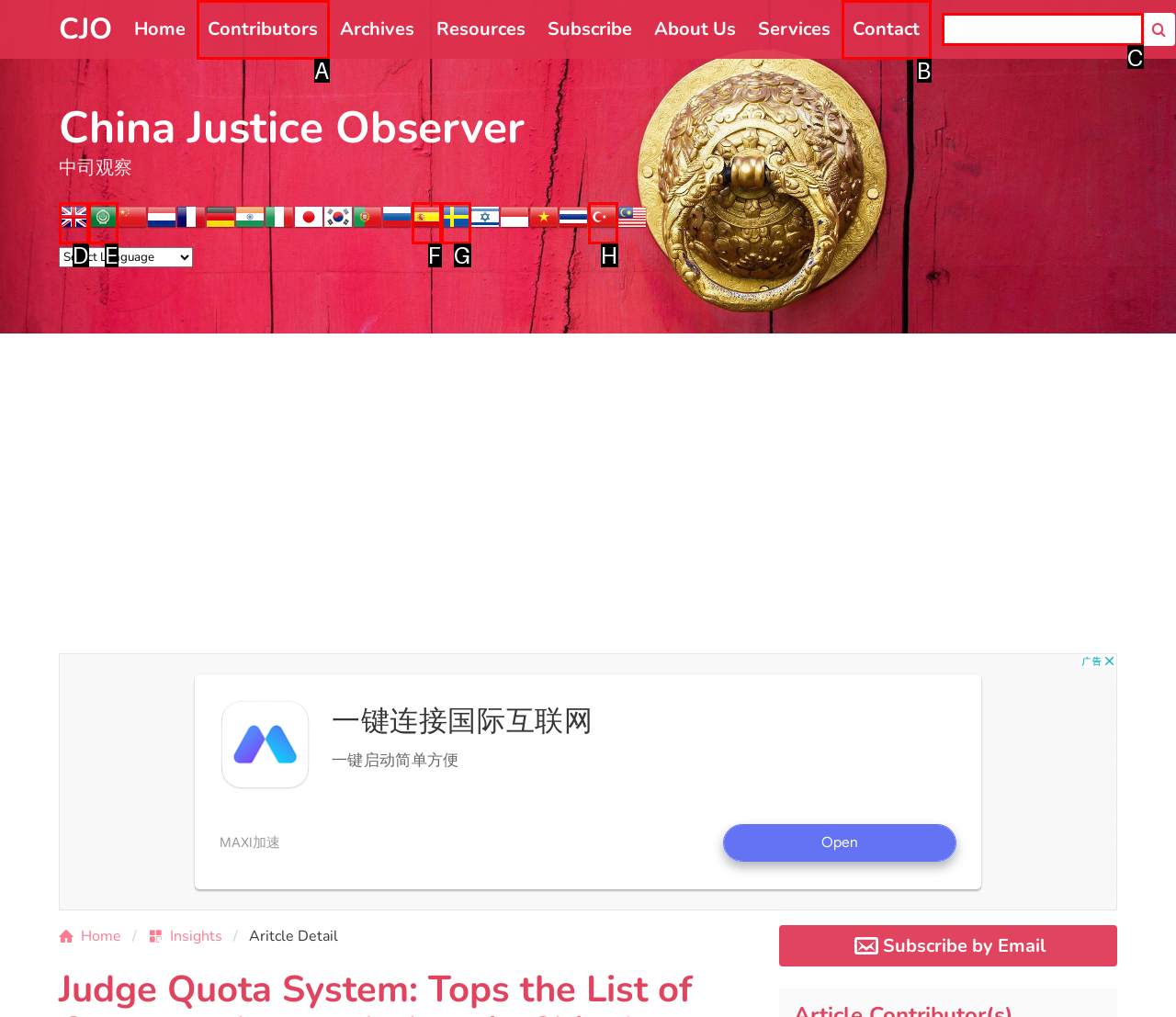Which HTML element should be clicked to fulfill the following task: Search in the search box?
Reply with the letter of the appropriate option from the choices given.

C